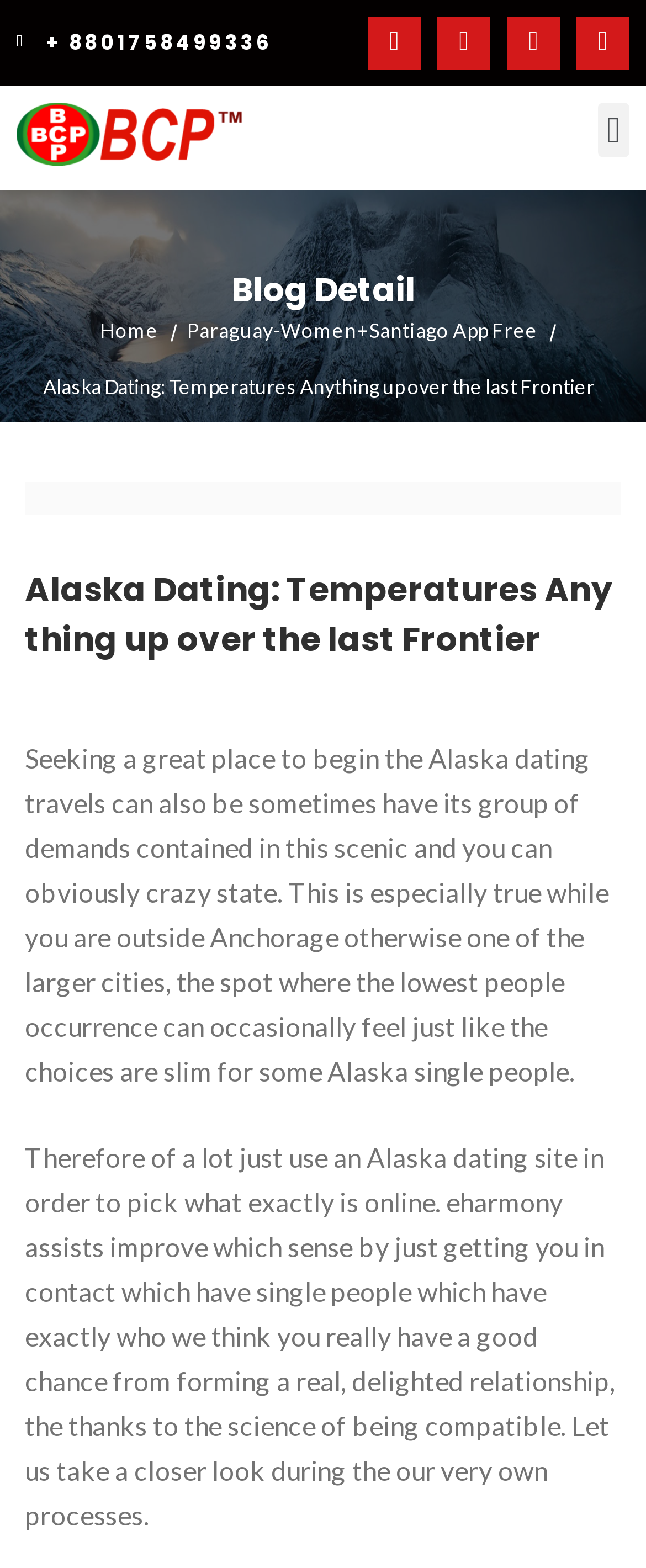Using the description "Home", locate and provide the bounding box of the UI element.

[0.155, 0.203, 0.259, 0.219]